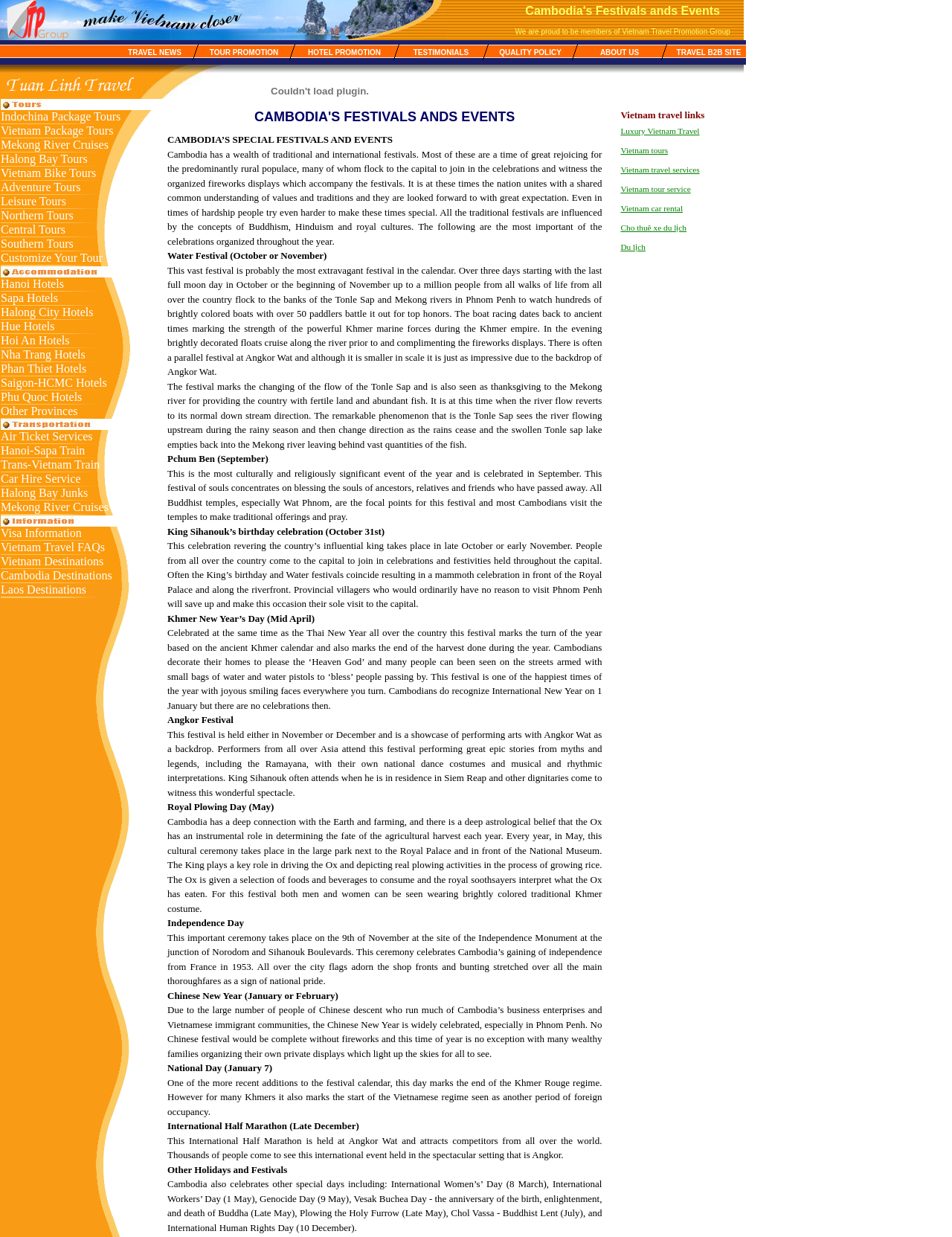Specify the bounding box coordinates of the area that needs to be clicked to achieve the following instruction: "Explore Hotel Promotion".

[0.315, 0.032, 0.409, 0.052]